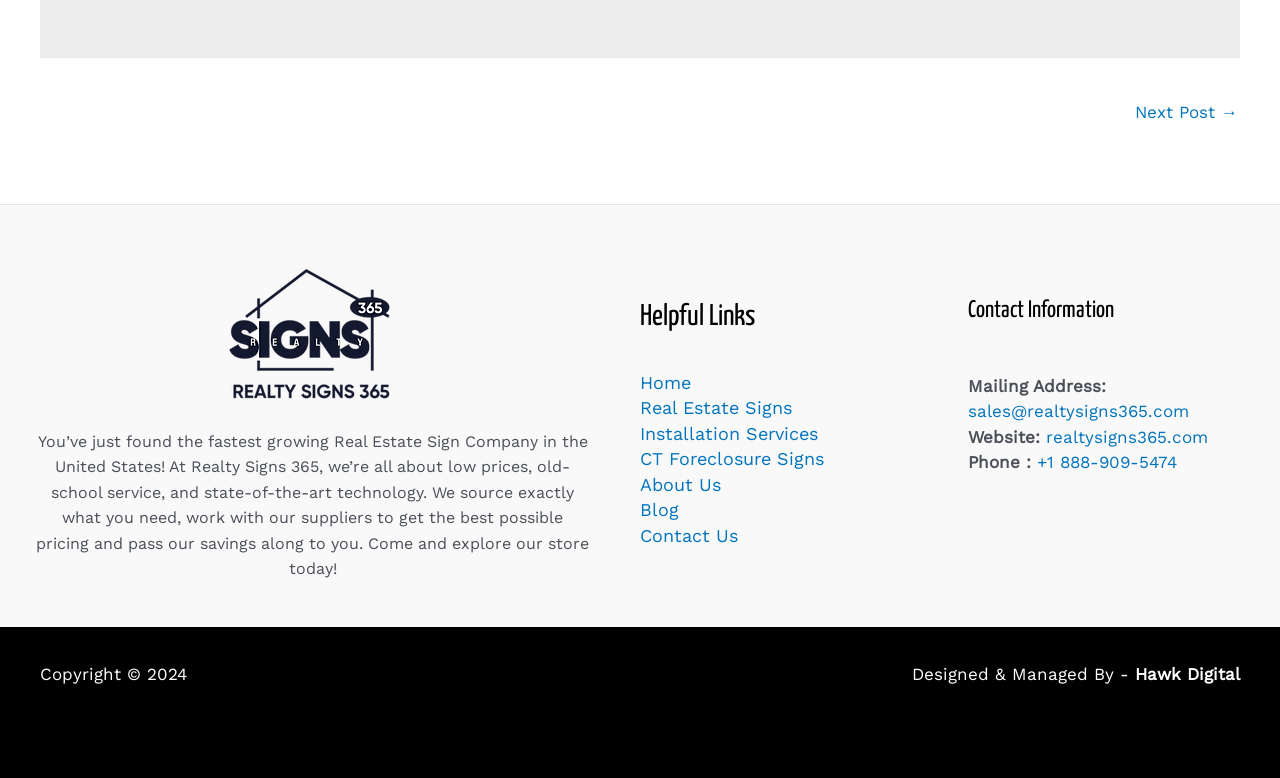Based on what you see in the screenshot, provide a thorough answer to this question: What is the company's website?

The company's website can be found in the complementary element 'Footer Widget 3' which contains a link element with the text 'realtysigns365.com'. This suggests that the company's website is realtysigns365.com.